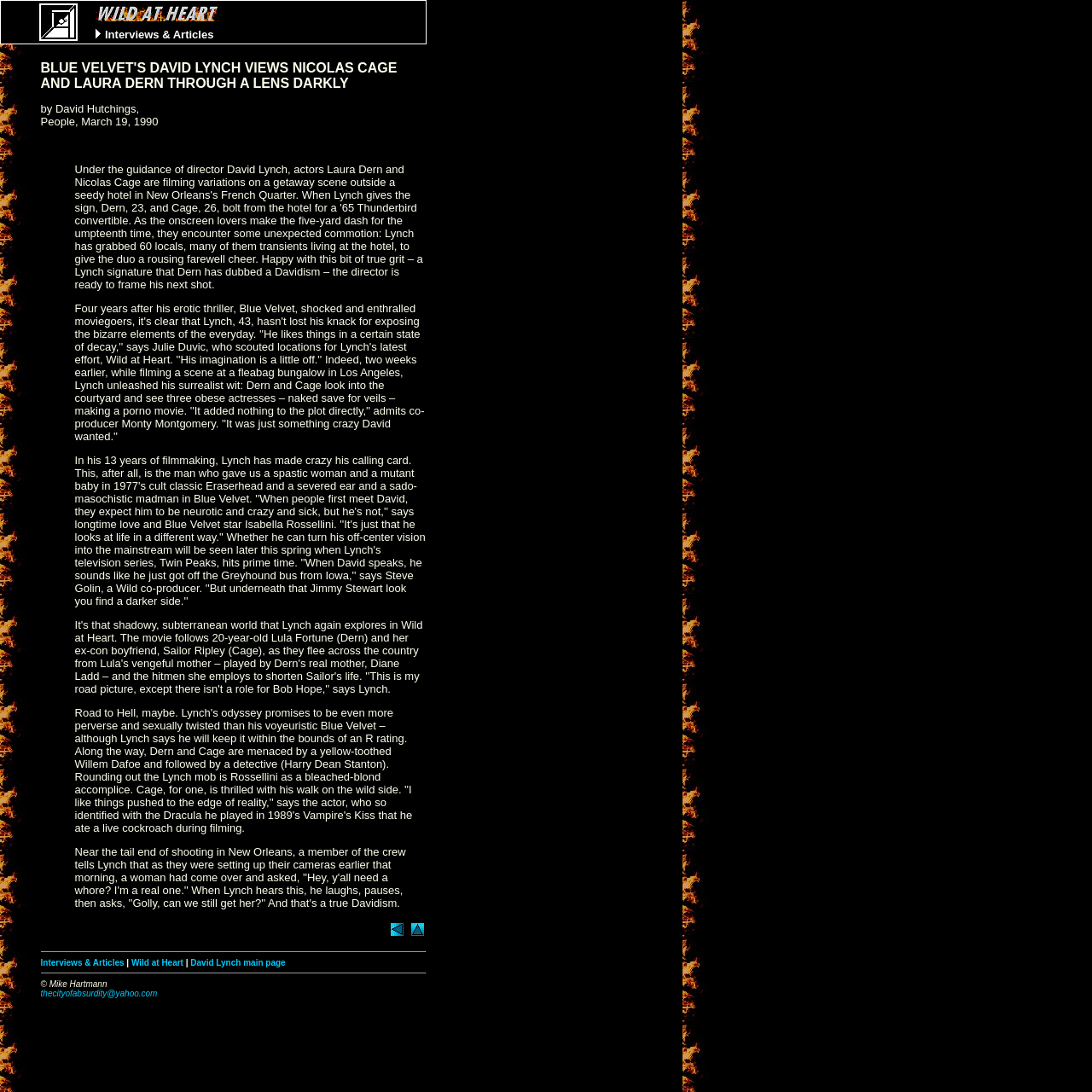Explain the webpage in detail.

This webpage is dedicated to David Lynch's film "Wild at Heart". At the top, there is a header section with two main elements: "The City of Absurdity" and "WILD AT HEART Interviews & Articles". Both elements have corresponding images and links.

Below the header, there is a large section of text that appears to be an article about David Lynch and his film "Wild at Heart". The article discusses Lynch's filmmaking style, his latest project, and his approach to storytelling. It also mentions the film's plot, which follows a young couple, Lula and Sailor, as they flee across the country from Lula's vengeful mother and the hitmen she employs.

The article is accompanied by several links and images, including a link to "back" and "top" at the bottom of the page, which likely navigate to the top or previous page. There are also links to "Interviews & Articles", "Wild at Heart", and "David Lynch main page" at the bottom of the page.

At the very bottom of the page, there is a copyright notice and a contact email address. Overall, the webpage appears to be a fan-made site dedicated to David Lynch and his film "Wild at Heart", providing information and resources for fans.